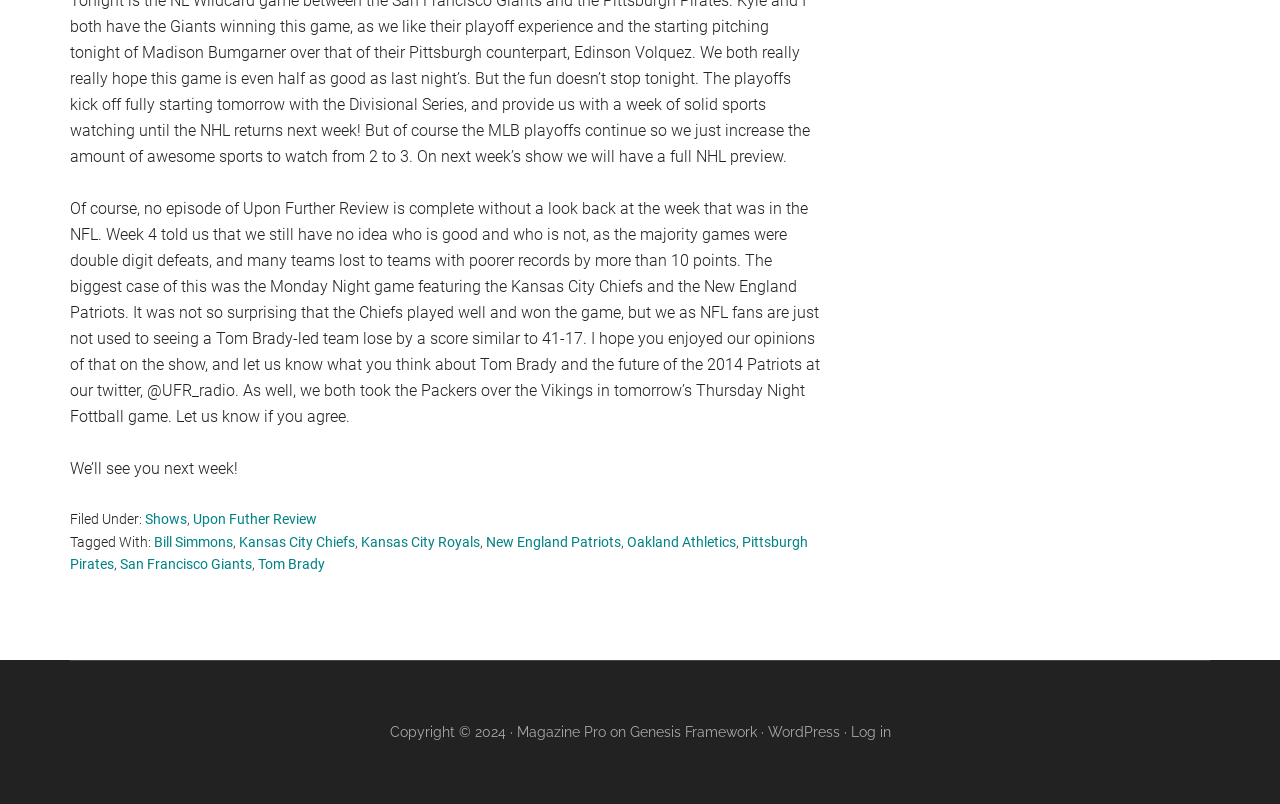What is the purpose of the link at the bottom of the page?
Please give a detailed and elaborate answer to the question based on the image.

The link at the bottom of the page, with ID 52, is labeled 'Log in', indicating that its purpose is to allow users to log in to the website.